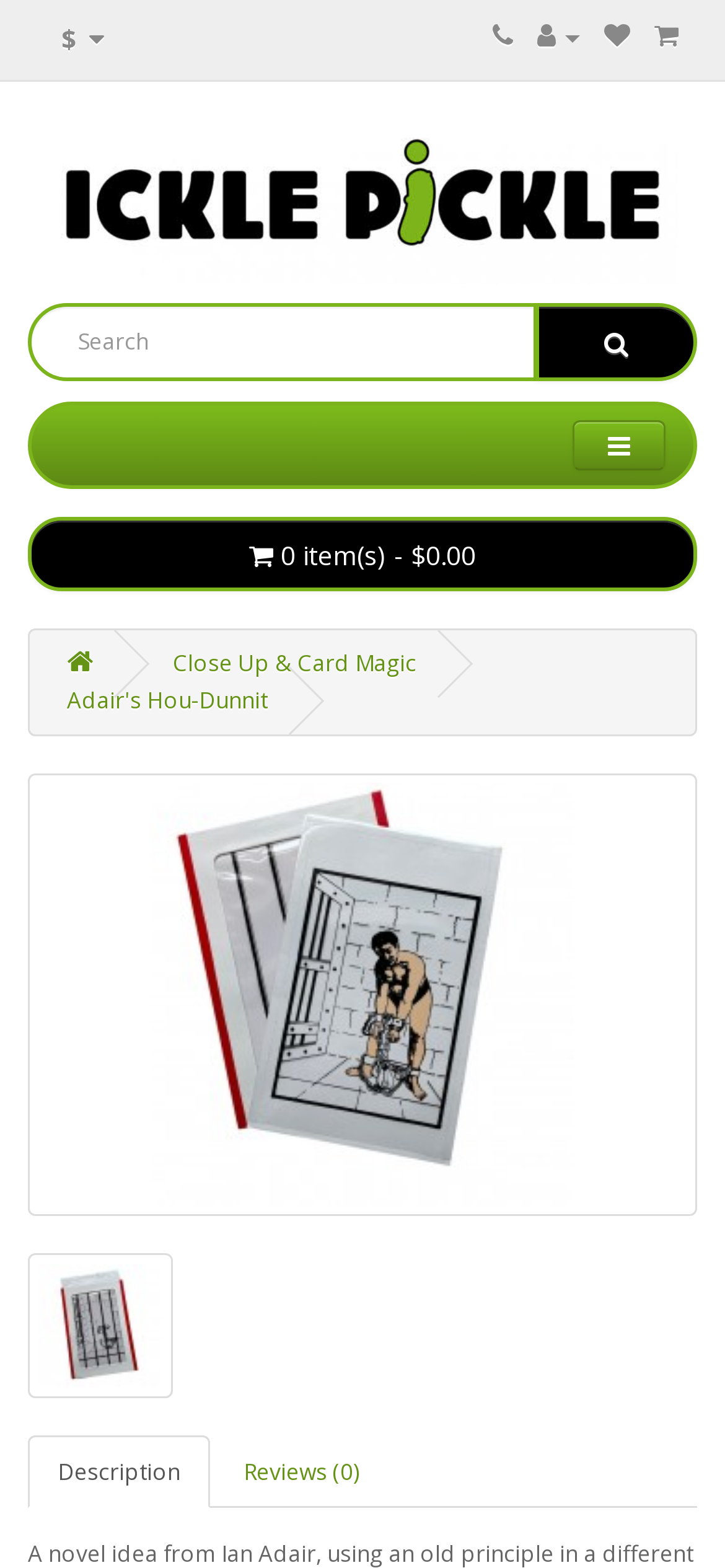What is the name of the product?
Refer to the image and answer the question using a single word or phrase.

Ickle Pickle Products